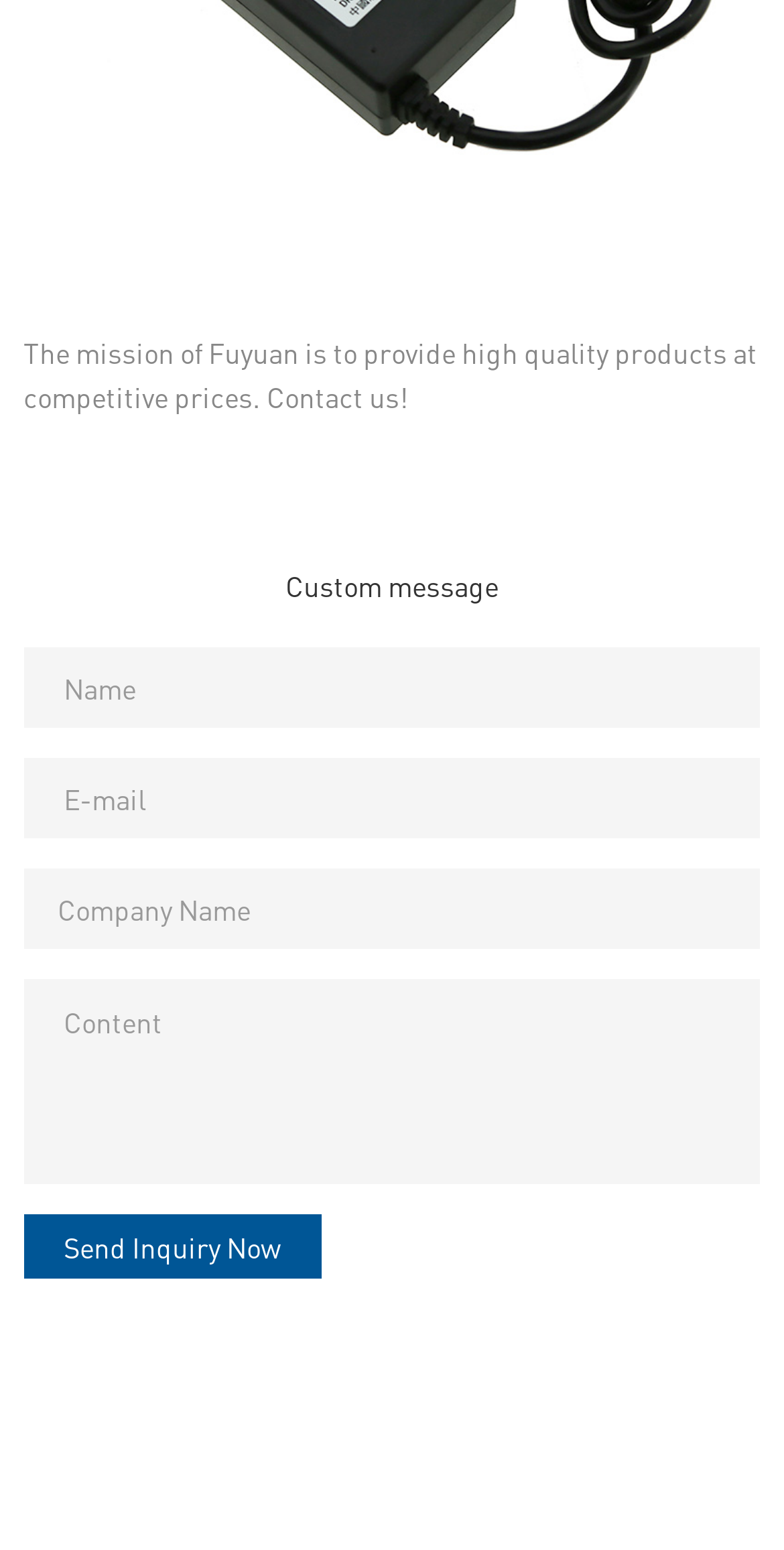What information can be provided in the 'Content' textbox?
Give a thorough and detailed response to the question.

The 'Content' textbox is a free-form text field where users can enter any message or inquiry they want to send to the company. There is no specific information required or suggested for this field.